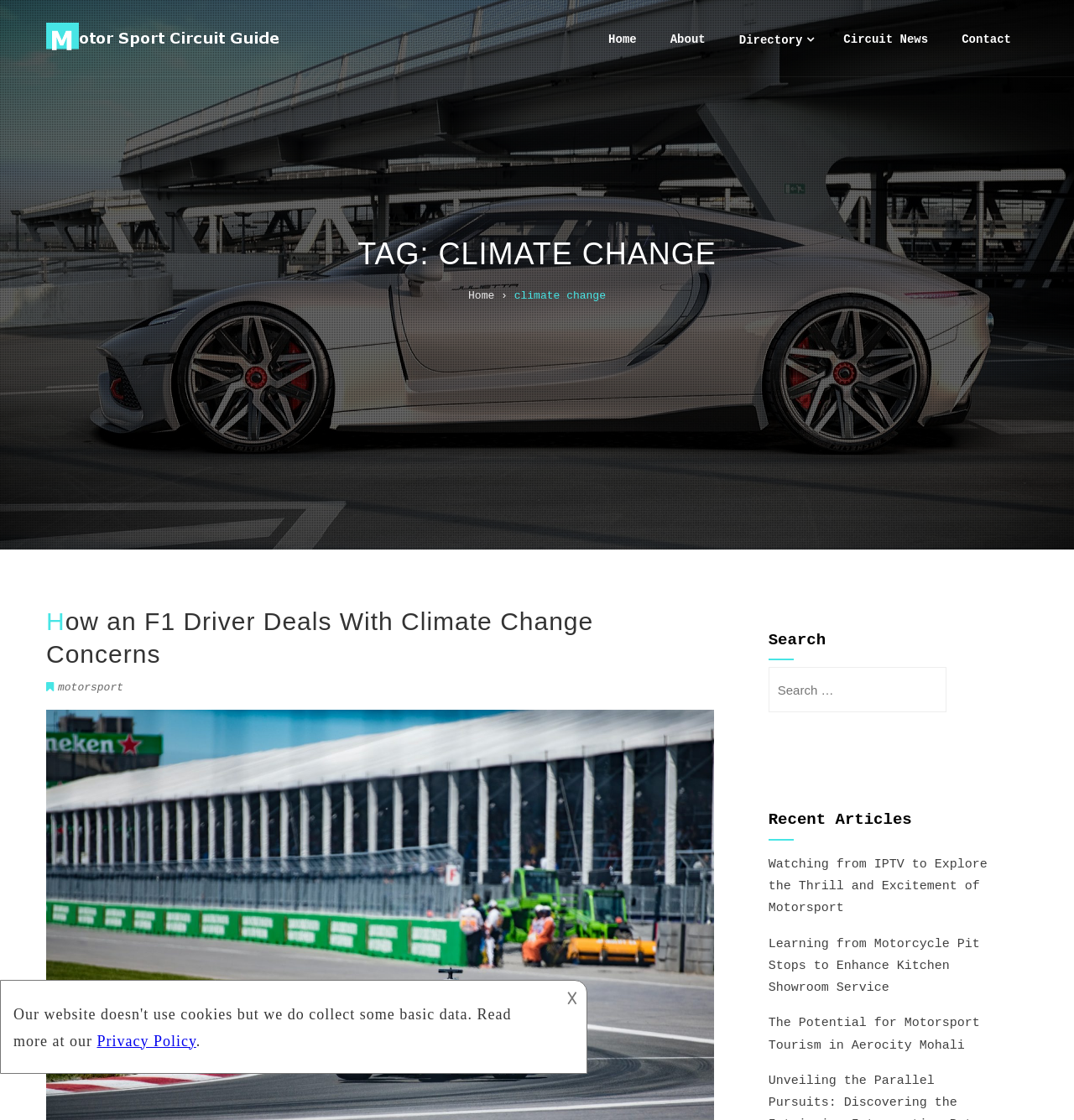Could you locate the bounding box coordinates for the section that should be clicked to accomplish this task: "read about climate change".

[0.043, 0.54, 0.665, 0.598]